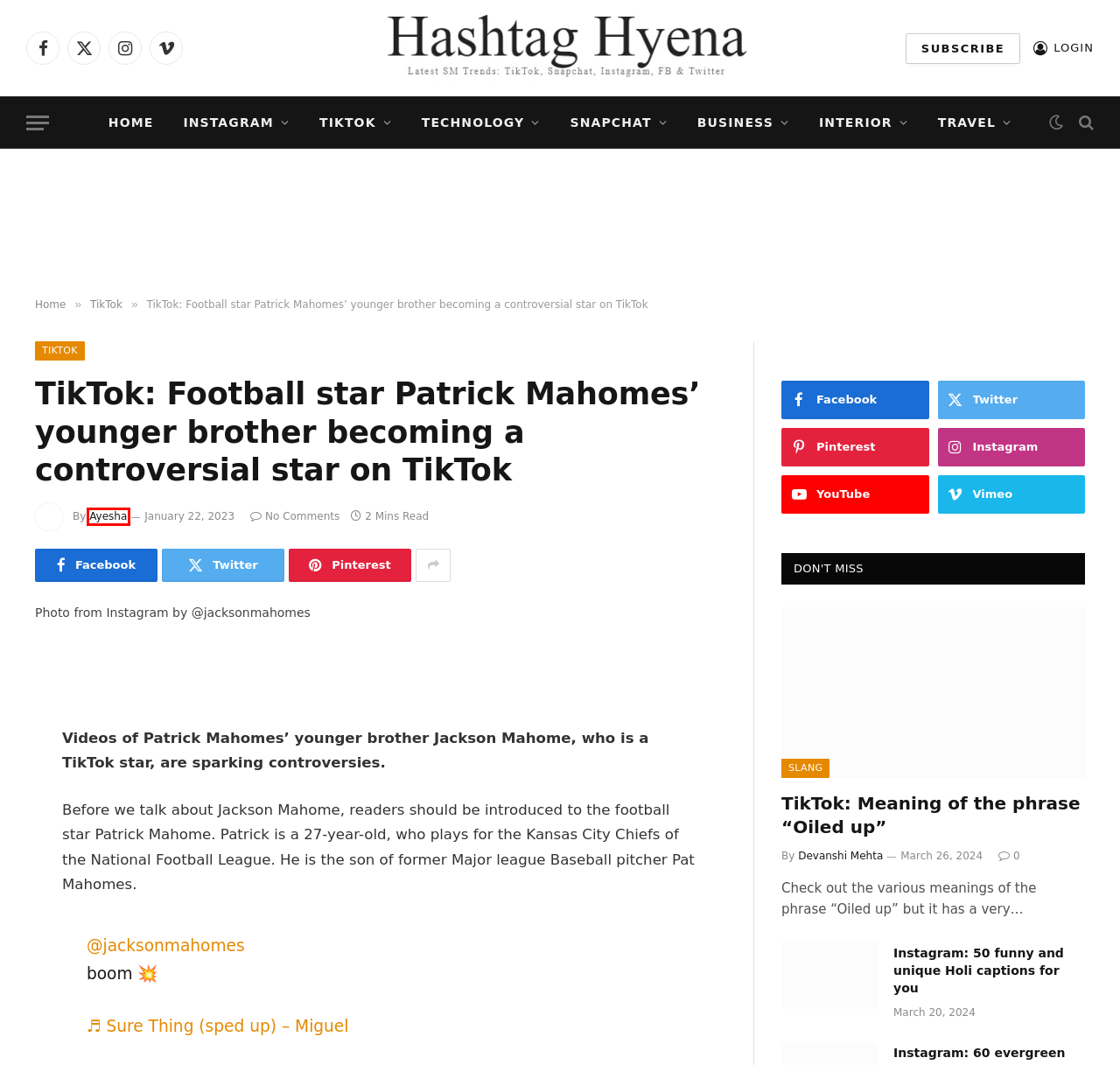You have a screenshot of a webpage with an element surrounded by a red bounding box. Choose the webpage description that best describes the new page after clicking the element inside the red bounding box. Here are the candidates:
A. TikTok | Filters, Dances, Songs, Challenges, Videos, Recipes
B. TikTok: Meaning of the phrase "Oiled up"
C. Slang and Meaning | TikTok, Twitter, Snapchat | Hashtag Hyena
D. "Hashtag Hyena: Unleashing the Power of Social Media Trends"
E. Ayesha, Author at Hashtag Hyena
F. Travel | Hashtag Hyena
G. "Innovate, Elevate, Succeed: Business Insights on Hashtag Hyena"
H. Instagram | Filters, Challenges, Captions, Stories, Reels, Bios

E